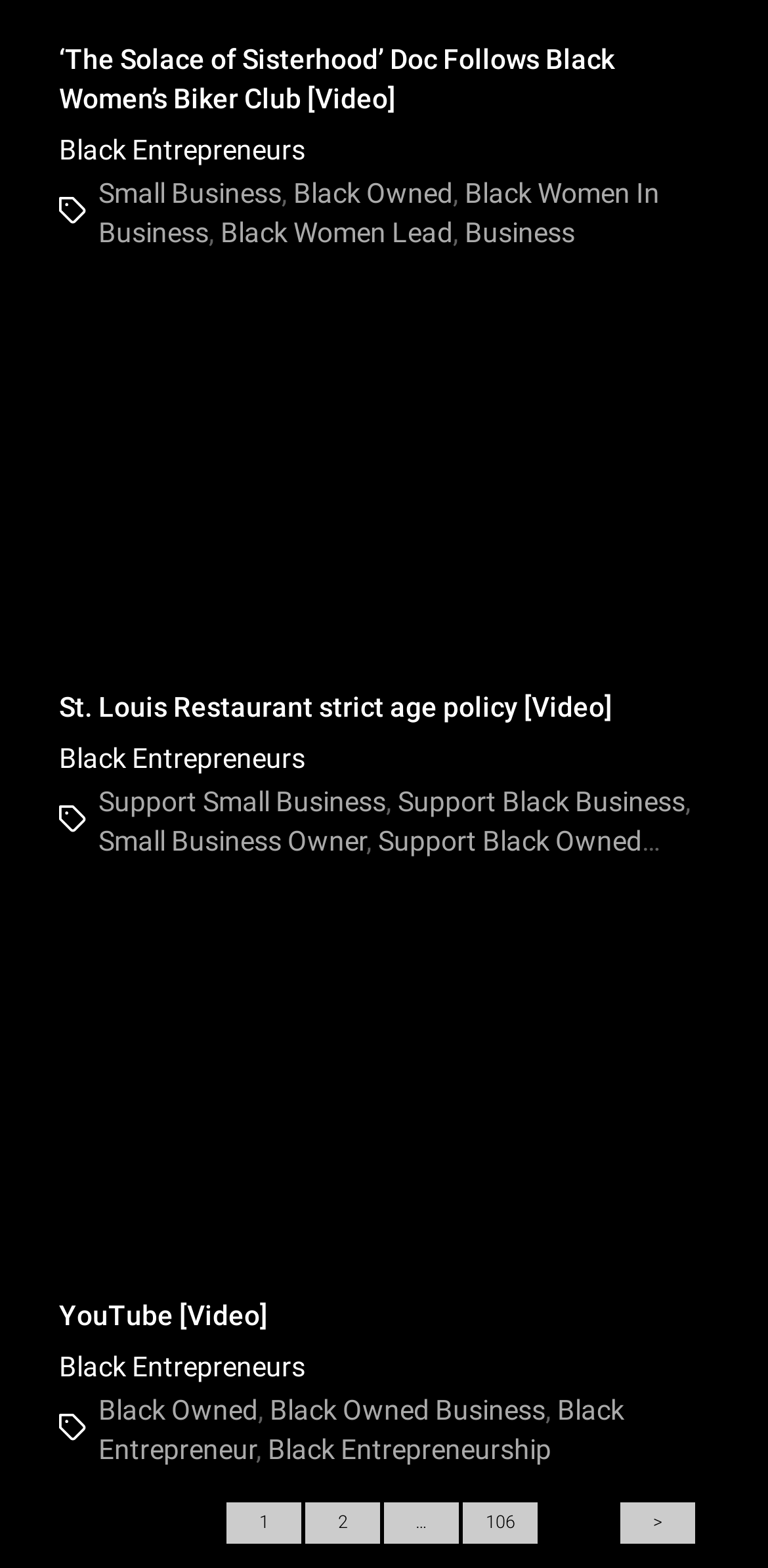Please find the bounding box coordinates of the section that needs to be clicked to achieve this instruction: "Visit the Black Entrepreneurs page".

[0.077, 0.085, 0.397, 0.106]